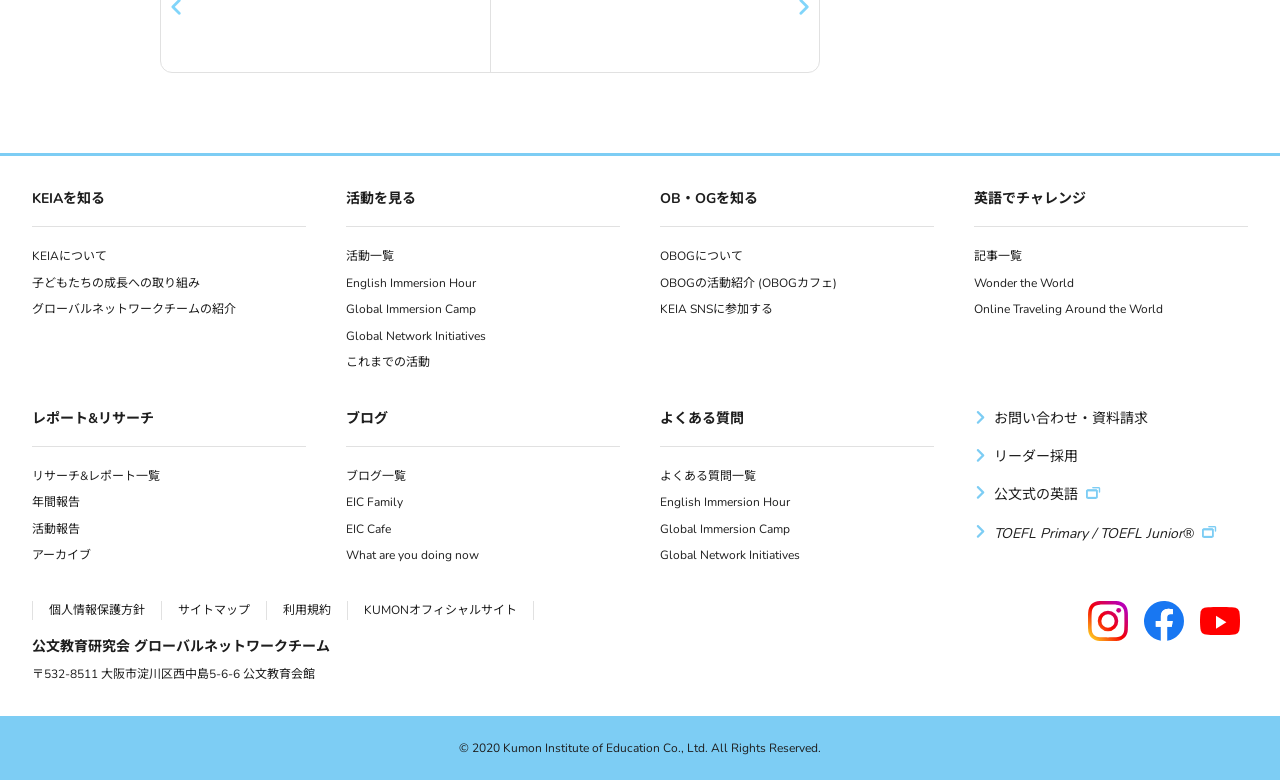Please find the bounding box coordinates in the format (top-left x, top-left y, bottom-right x, bottom-right y) for the given element description. Ensure the coordinates are floating point numbers between 0 and 1. Description: OBOGの活動紹介 (OBOGカフェ)

[0.516, 0.346, 0.654, 0.38]